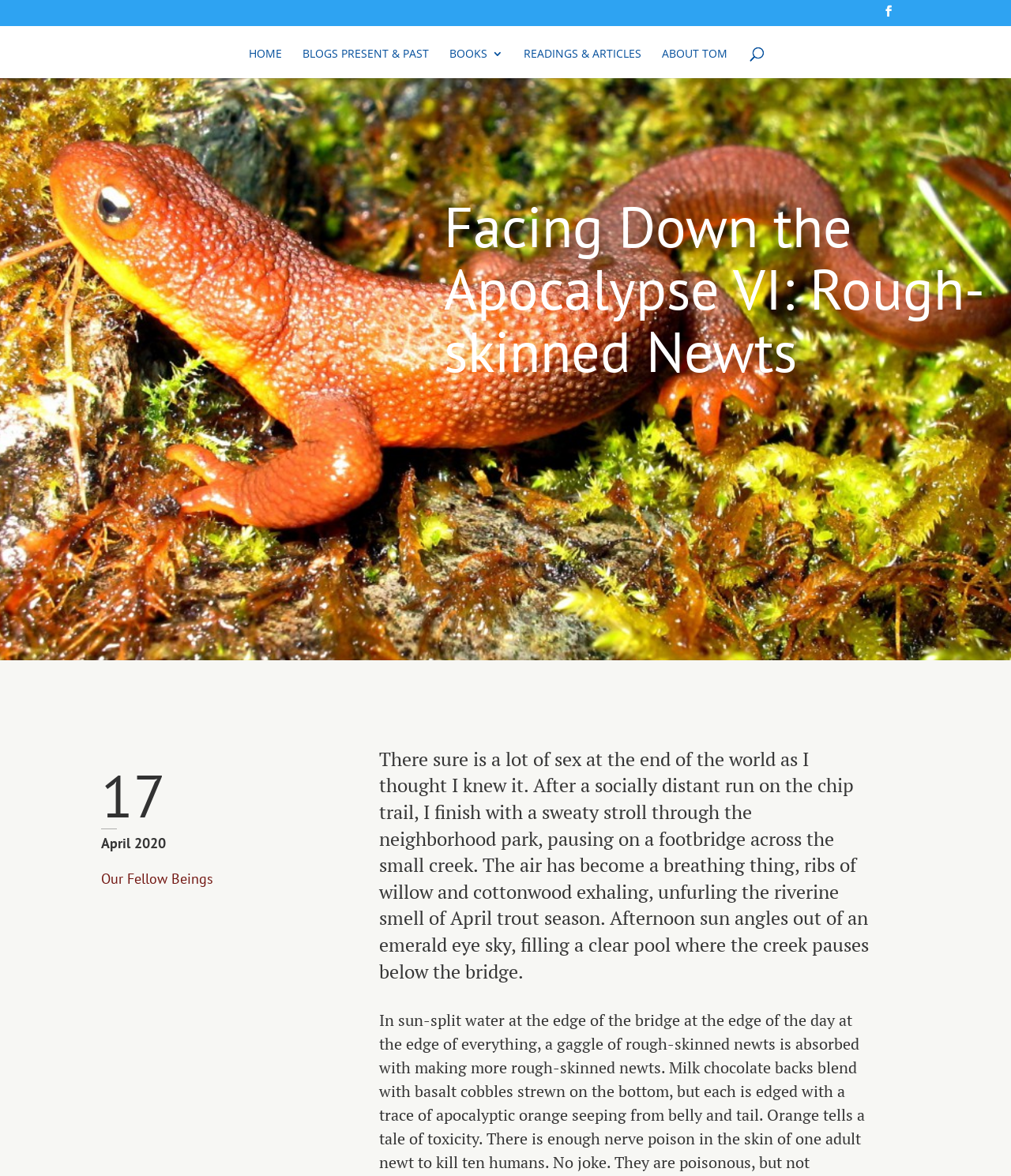What is the author's name?
Answer the question with just one word or phrase using the image.

Tom Titus